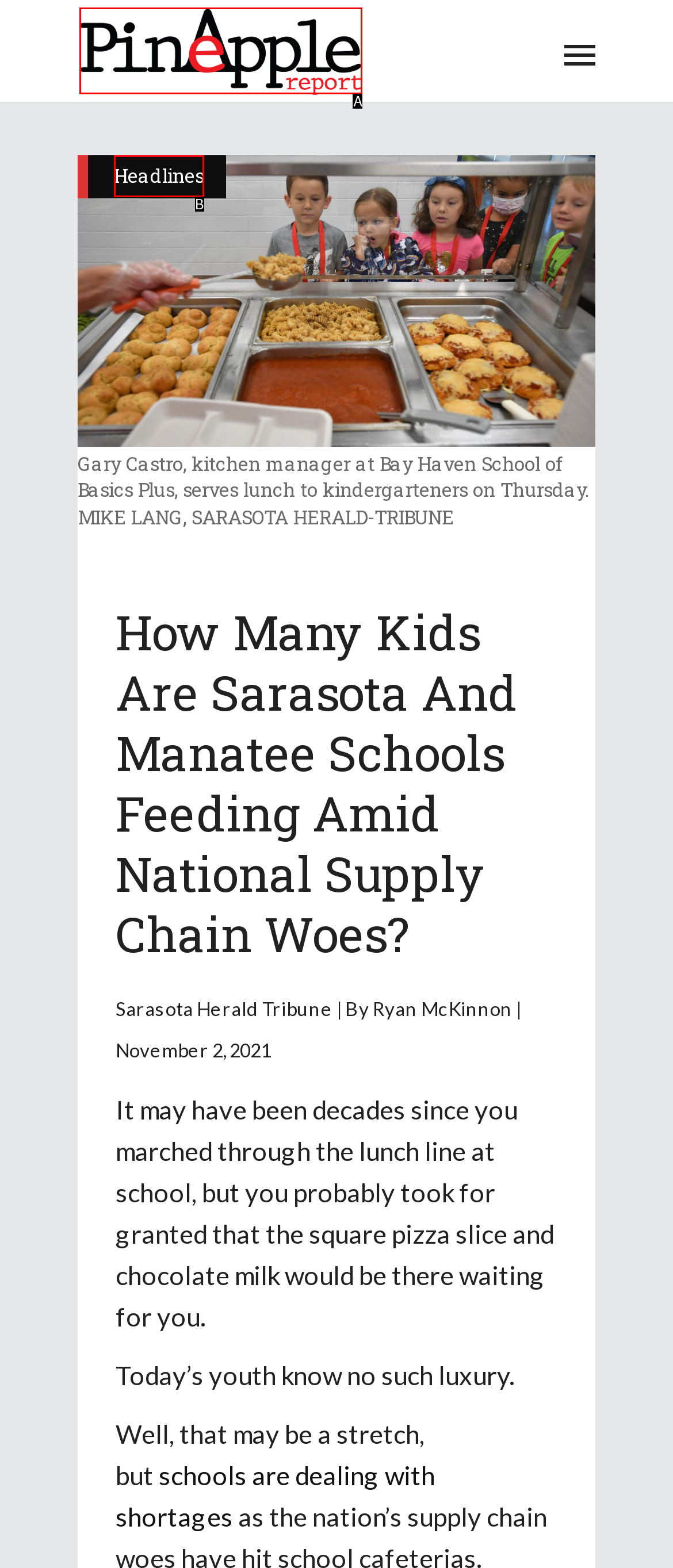From the given choices, determine which HTML element aligns with the description: Headlines Respond with the letter of the appropriate option.

B